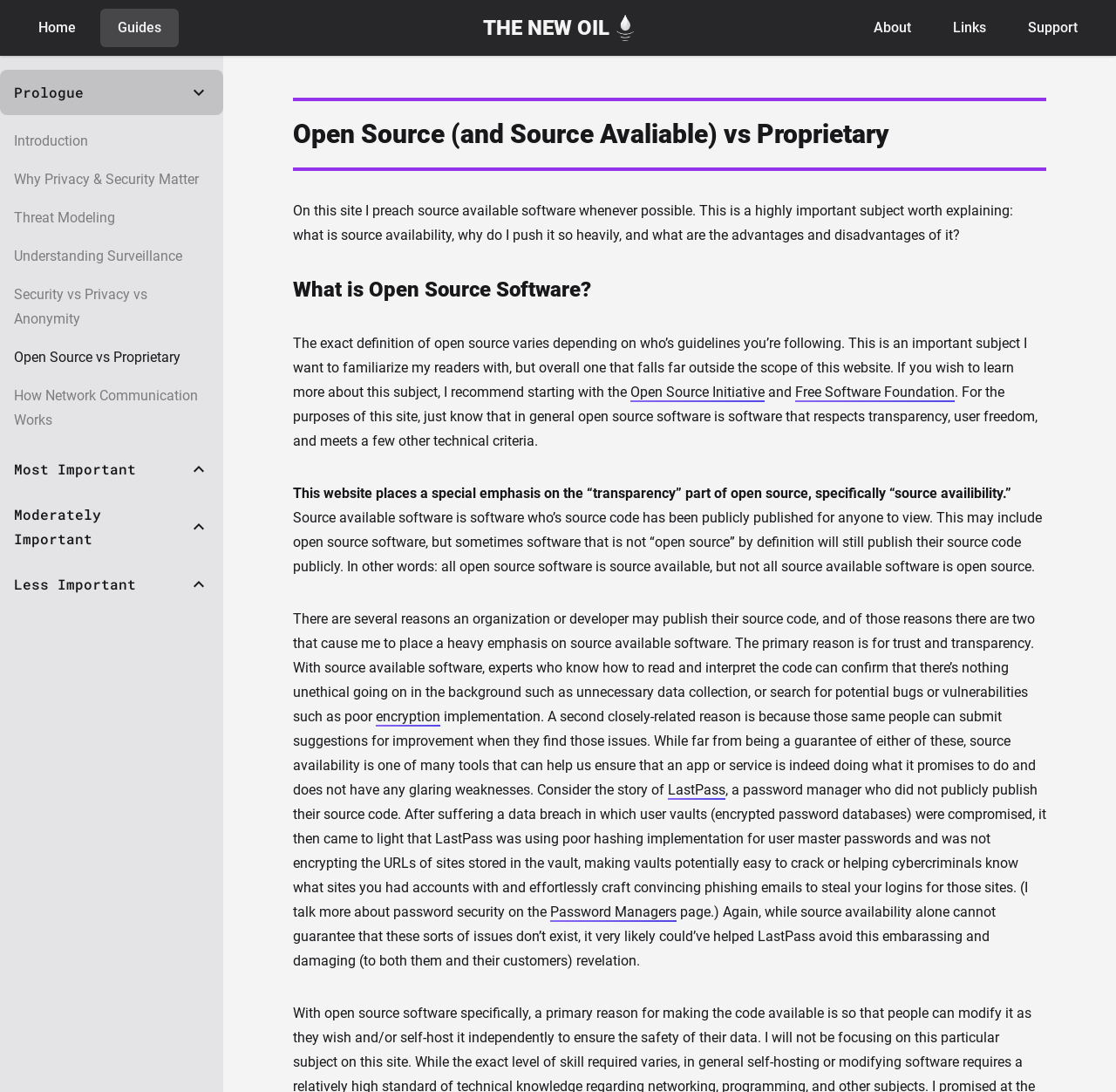Determine the bounding box coordinates of the element's region needed to click to follow the instruction: "Click the 'Home' link". Provide these coordinates as four float numbers between 0 and 1, formatted as [left, top, right, bottom].

[0.019, 0.008, 0.084, 0.043]